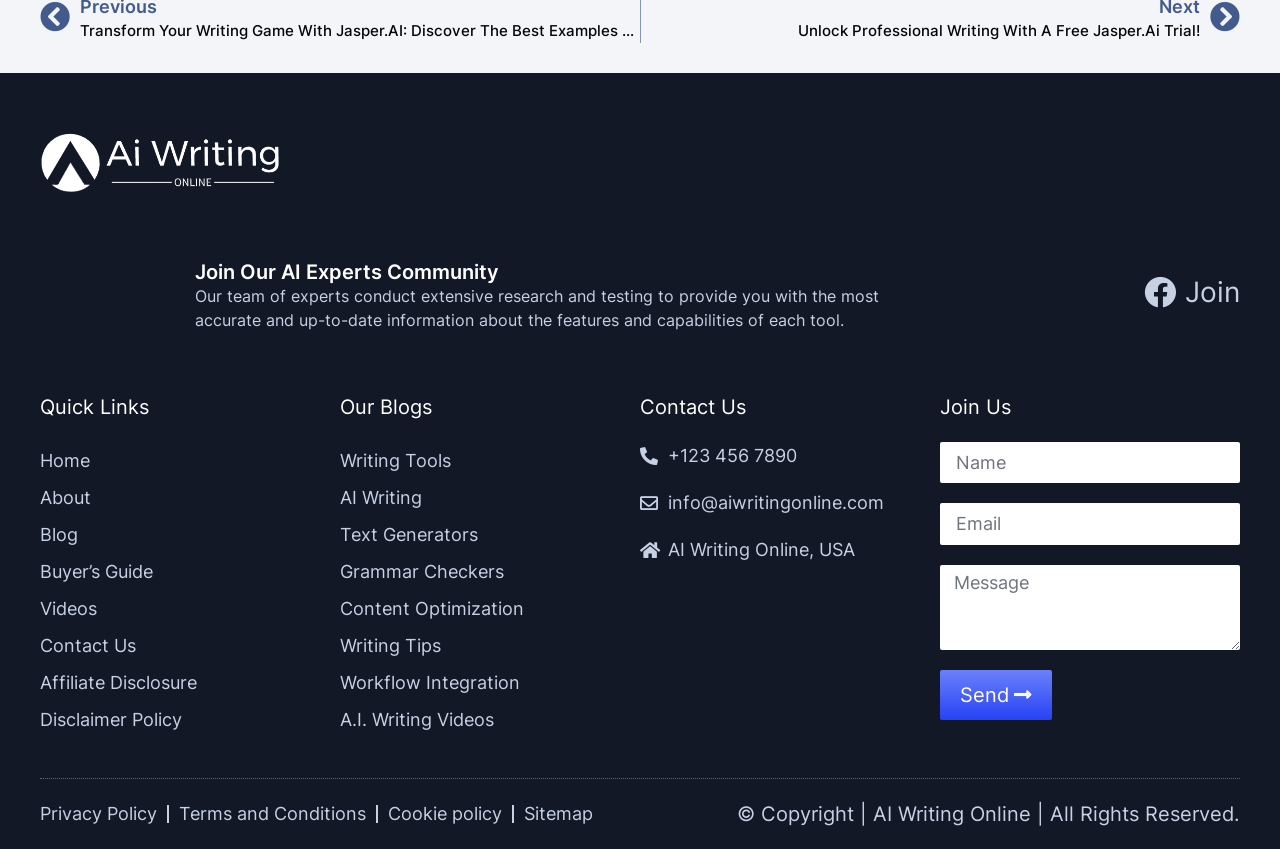Determine the bounding box coordinates of the clickable region to follow the instruction: "Enter your name in the 'Name' textbox".

[0.734, 0.521, 0.969, 0.569]